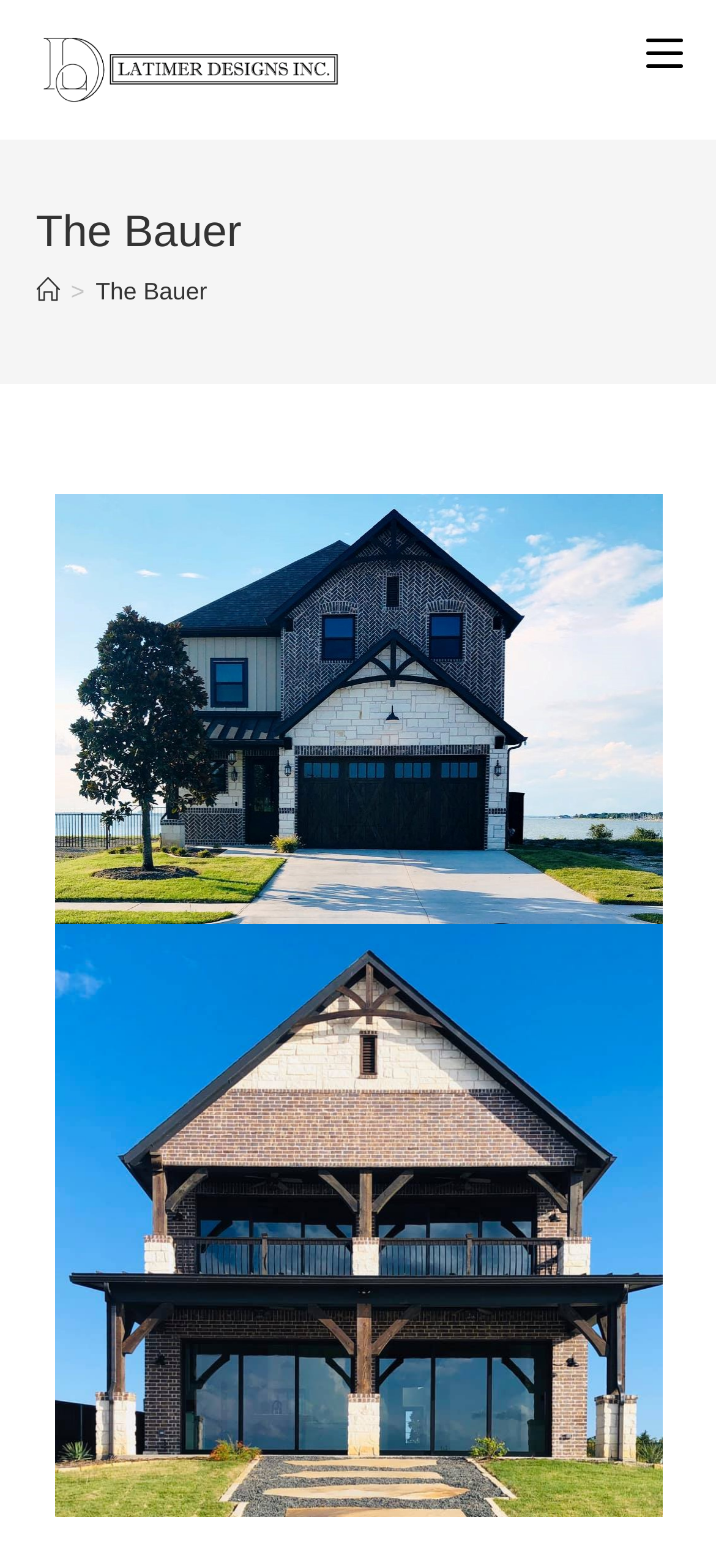What is the text of the heading element?
Provide a fully detailed and comprehensive answer to the question.

I inferred this answer by looking at the heading element with the text 'The Bauer', which is a child of the HeaderAsNonLandmark element, indicating that it is a prominent heading on the page.